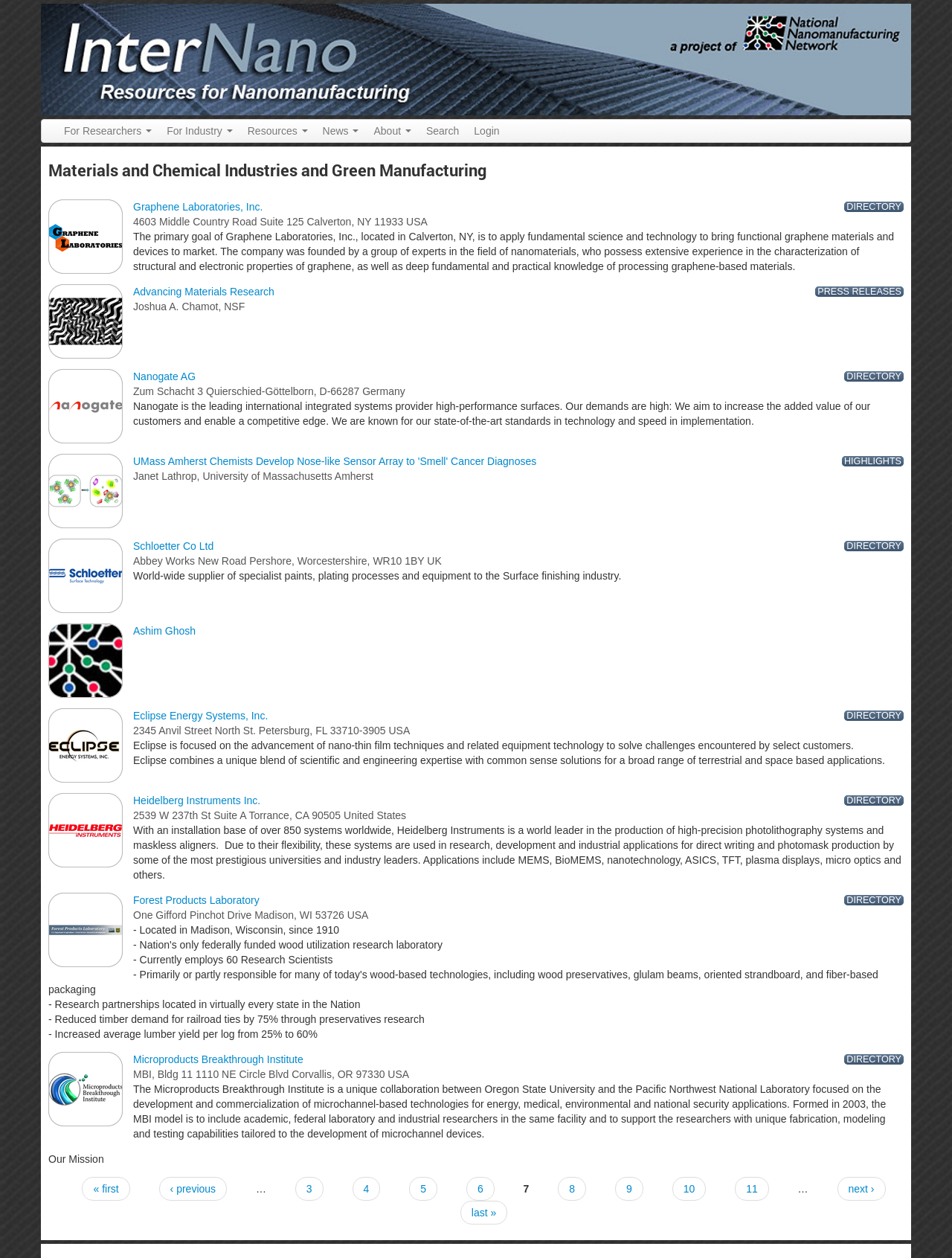Specify the bounding box coordinates of the area to click in order to execute this command: 'Go to 'Home''. The coordinates should consist of four float numbers ranging from 0 to 1, and should be formatted as [left, top, right, bottom].

[0.043, 0.041, 0.957, 0.051]